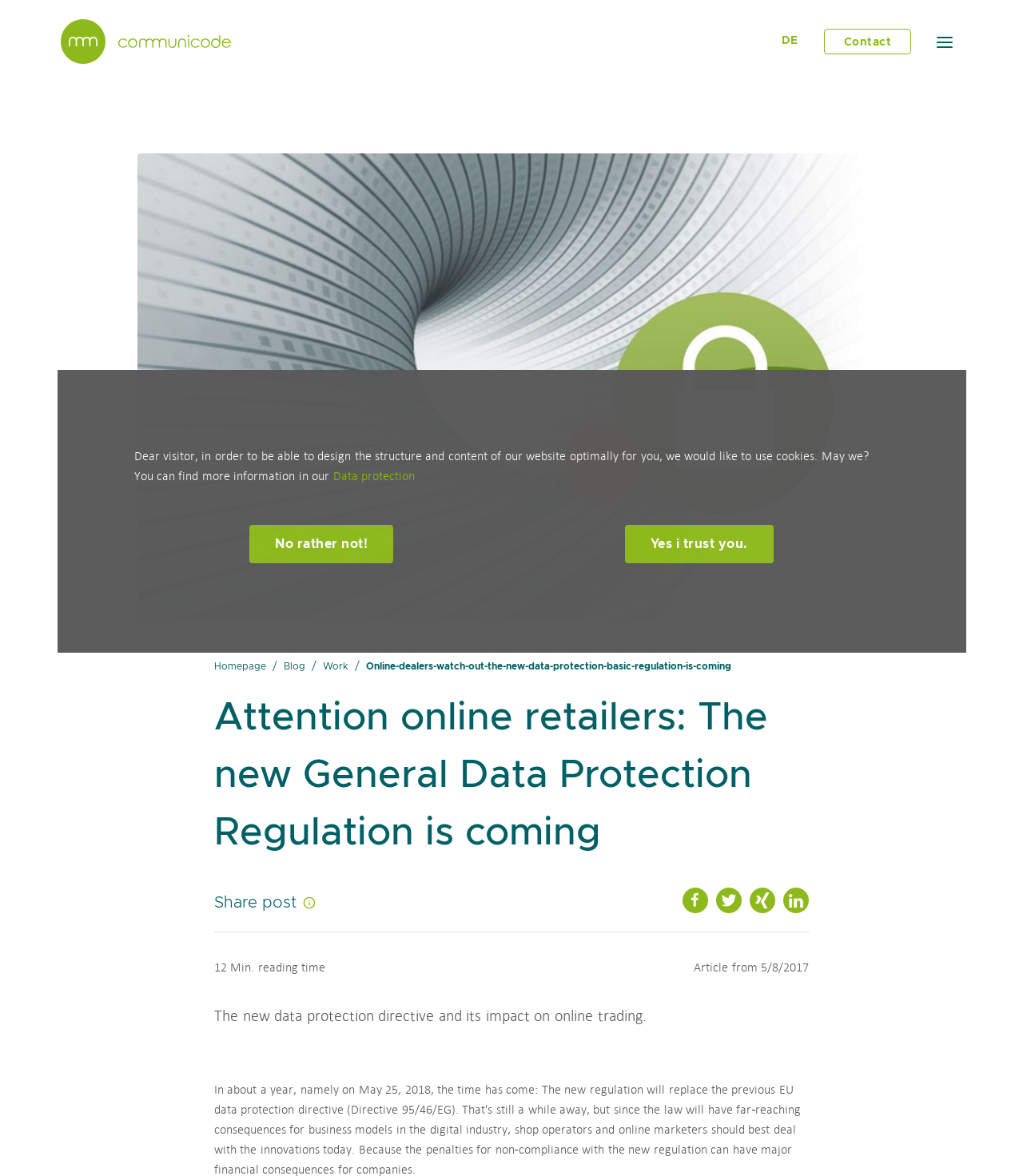Describe the webpage in detail, including text, images, and layout.

This webpage appears to be a blog post or article discussing the impact of the new General Data Protection Regulation on online trading. At the top of the page, there is a prominent heading that reads "Attention online retailers: The new General Data Protection Regulation is coming!" Below this heading, there is a small image and a link to "communicode AG".

To the top-right of the page, there are several links, including "DE" and "Contact", as well as a navigation menu with breadcrumbs that include links to the "Homepage", "Blog", "Work", and the current article. 

The main content of the page is divided into two sections. On the left, there is a large image with a data protection symbol, and below it, there is a heading that repeats the title of the article. Below the heading, there is a static text that reads "The new data protection directive and its impact on online trading." 

On the right side of the page, there are several social media links, including Facebook, Twitter, and others, each accompanied by a small image. Below these links, there is a static text that indicates the reading time of the article, which is 12 minutes. 

At the very bottom of the page, there is a button labeled "Cookie Consent" that, when clicked, opens a dialog box asking for permission to use cookies on the website. The dialog box includes a brief message explaining the purpose of cookies and provides a link to the website's data protection policy. The user can choose to accept or decline the use of cookies.